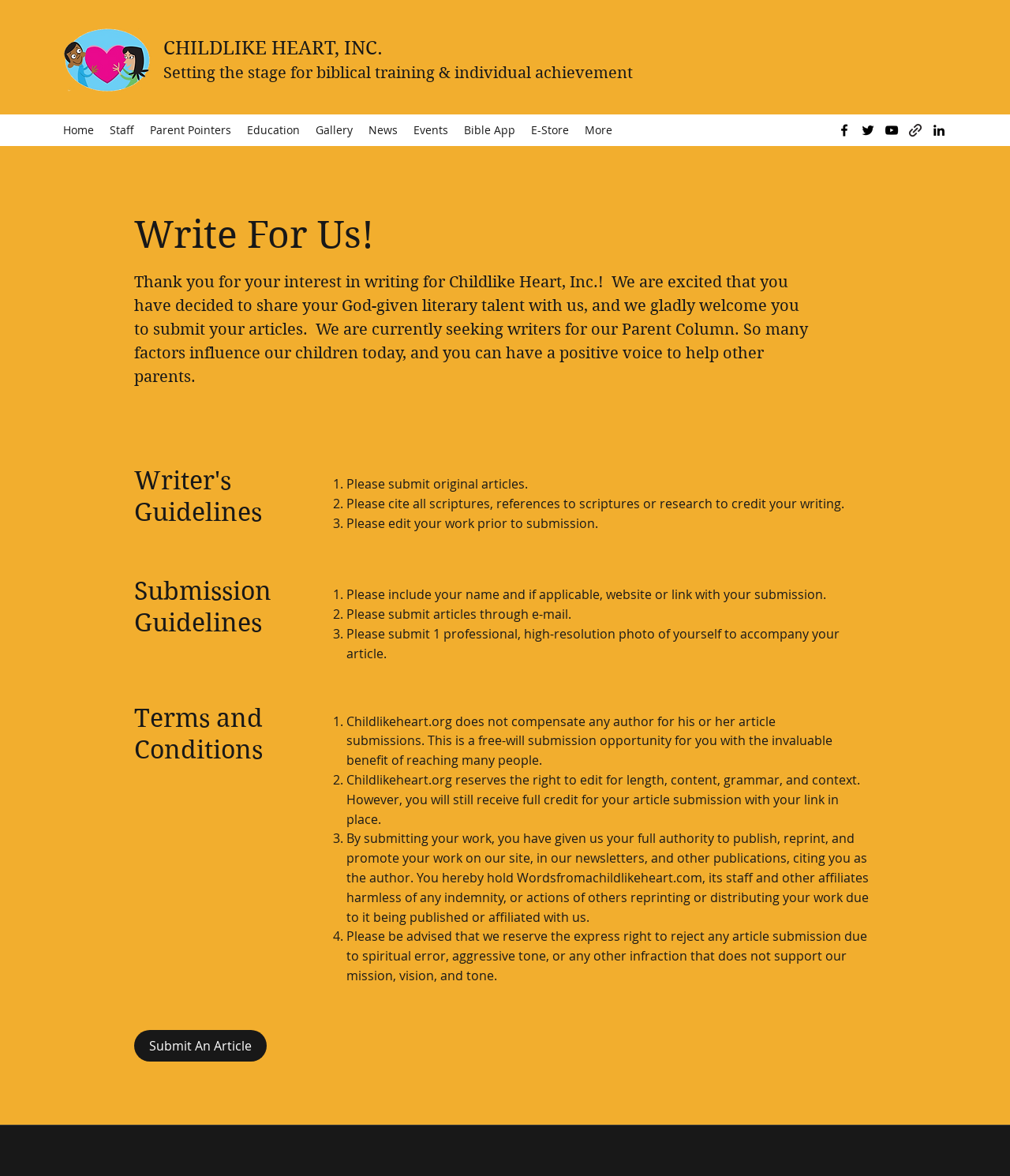Specify the bounding box coordinates for the region that must be clicked to perform the given instruction: "Click the 'Submit An Article' link".

[0.133, 0.876, 0.264, 0.903]